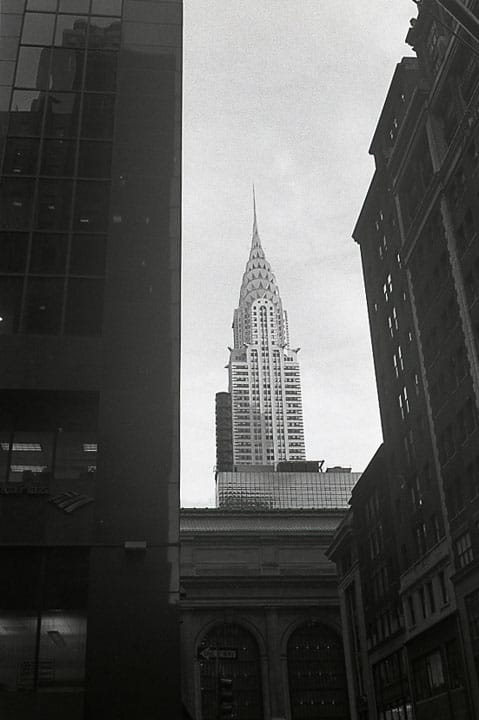Offer an in-depth caption that covers the entire scene depicted in the image.

This striking black and white photograph showcases the iconic Chrysler Building, one of New York City's most recognizable architectural masterpieces. Captured from a narrow urban perspective, the image frames the towering skyscraper between the surrounding buildings, emphasizing its distinctive Art Deco design and soaring spire. The contrast of light and shadow adds depth to the scene, highlighting the structural details of the Chrysler Building while evoking a sense of nostalgia reminiscent of the city's historic charm. Below the skyscraper, hints of nearby structures can be seen, connecting the past with the present and underscoring the fragility and splendor of urban architecture. This shot forms part of a photo exhibit entitled "Small World," reflecting on themes of architecture, memory, and the interplay between large structures and small prints, as inspired by the photographer's long-held vision.